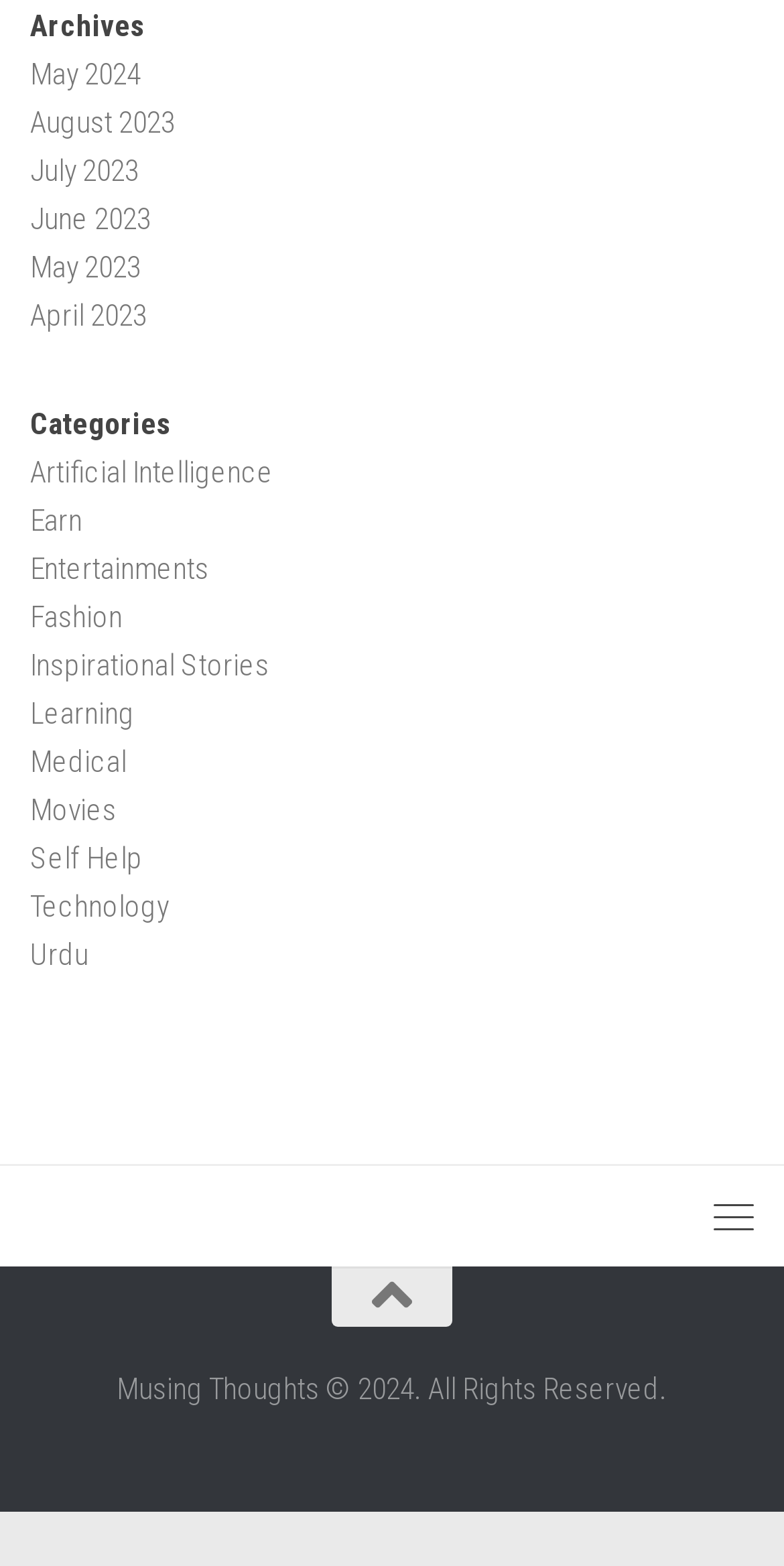Determine the coordinates of the bounding box for the clickable area needed to execute this instruction: "view archives".

[0.038, 0.001, 0.962, 0.032]